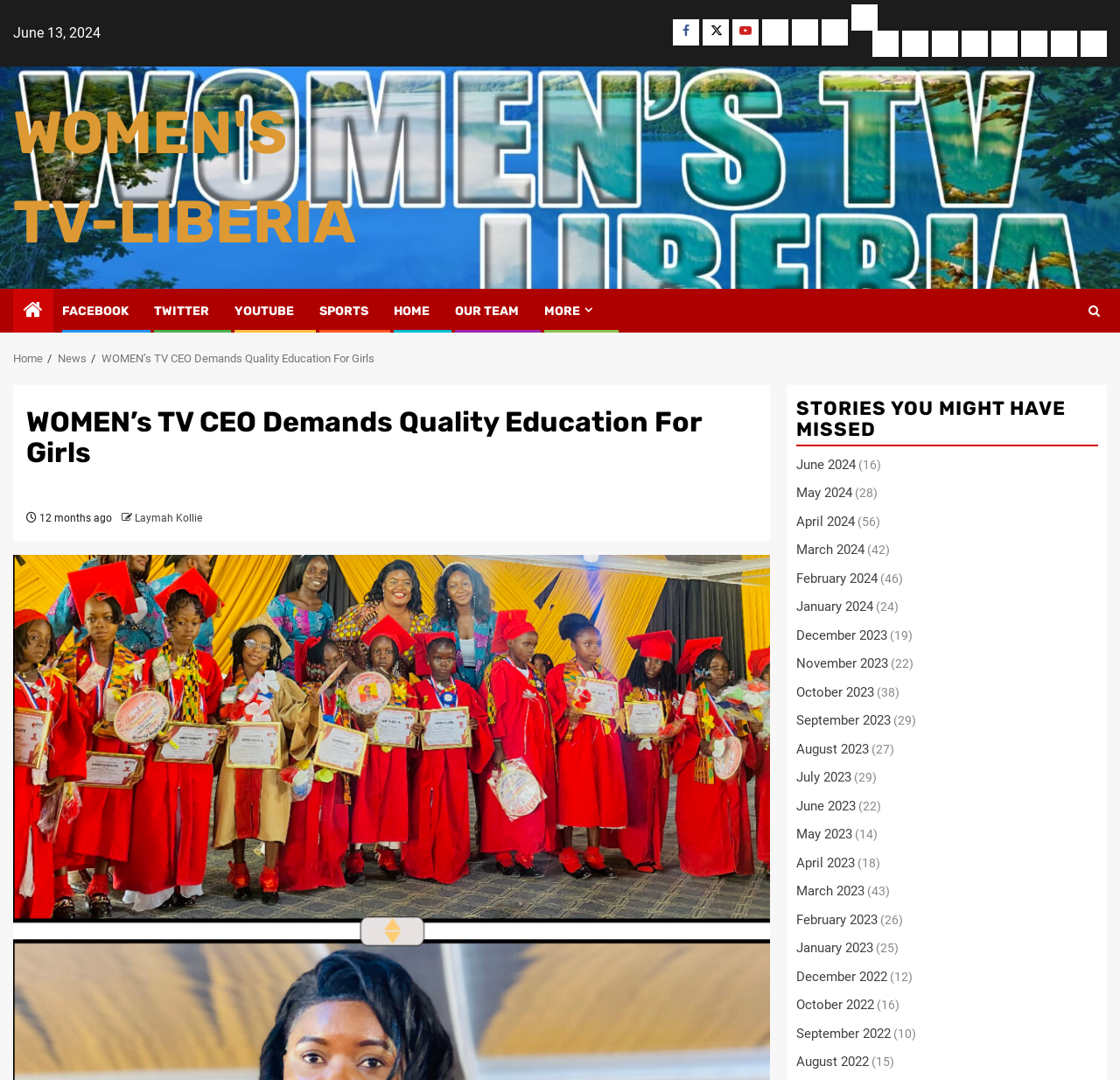Please provide the bounding box coordinates for the element that needs to be clicked to perform the instruction: "Visit the Home page". The coordinates must consist of four float numbers between 0 and 1, formatted as [left, top, right, bottom].

[0.707, 0.017, 0.73, 0.042]